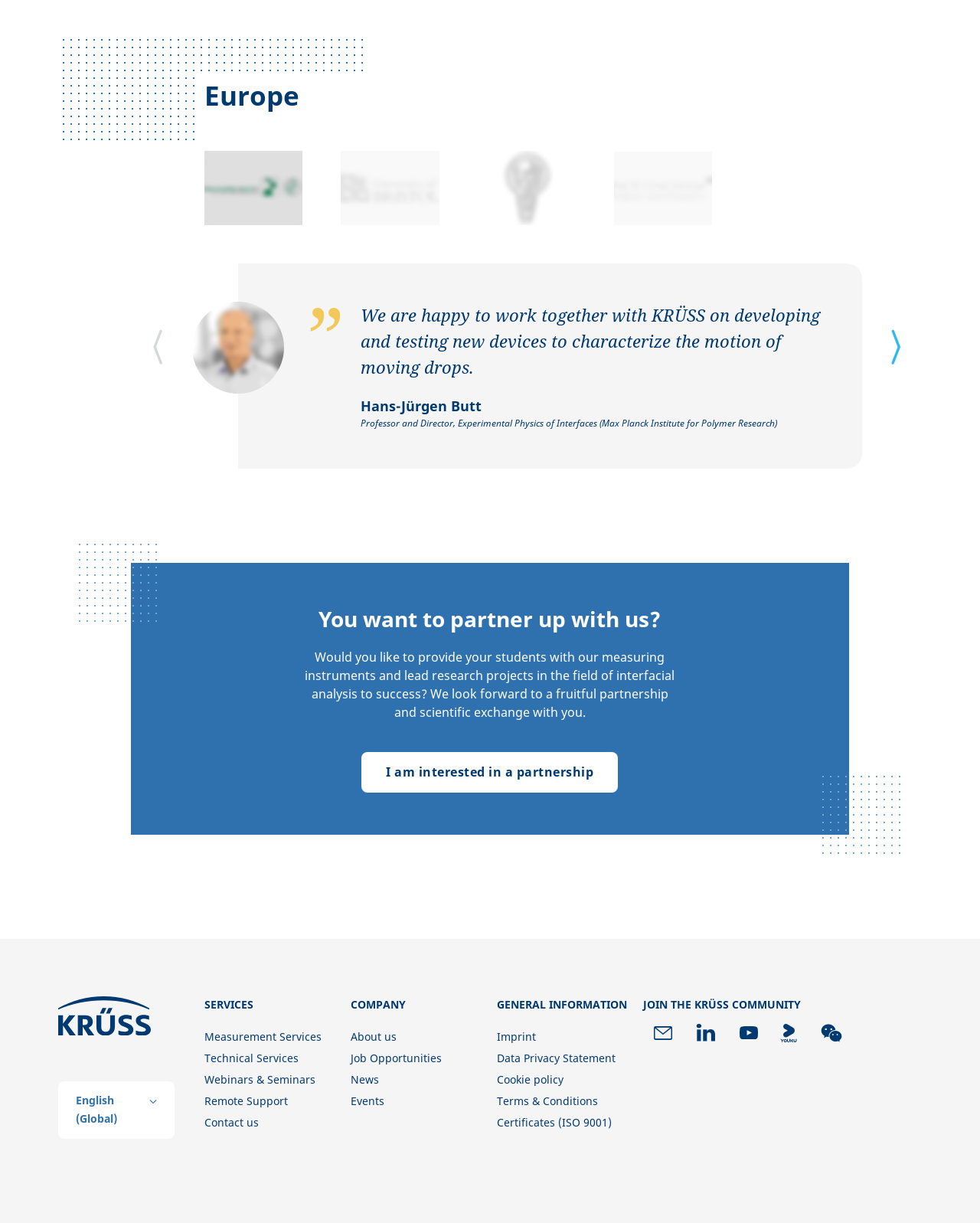Pinpoint the bounding box coordinates of the element to be clicked to execute the instruction: "click on the link to Stories of Southern Oregon".

None